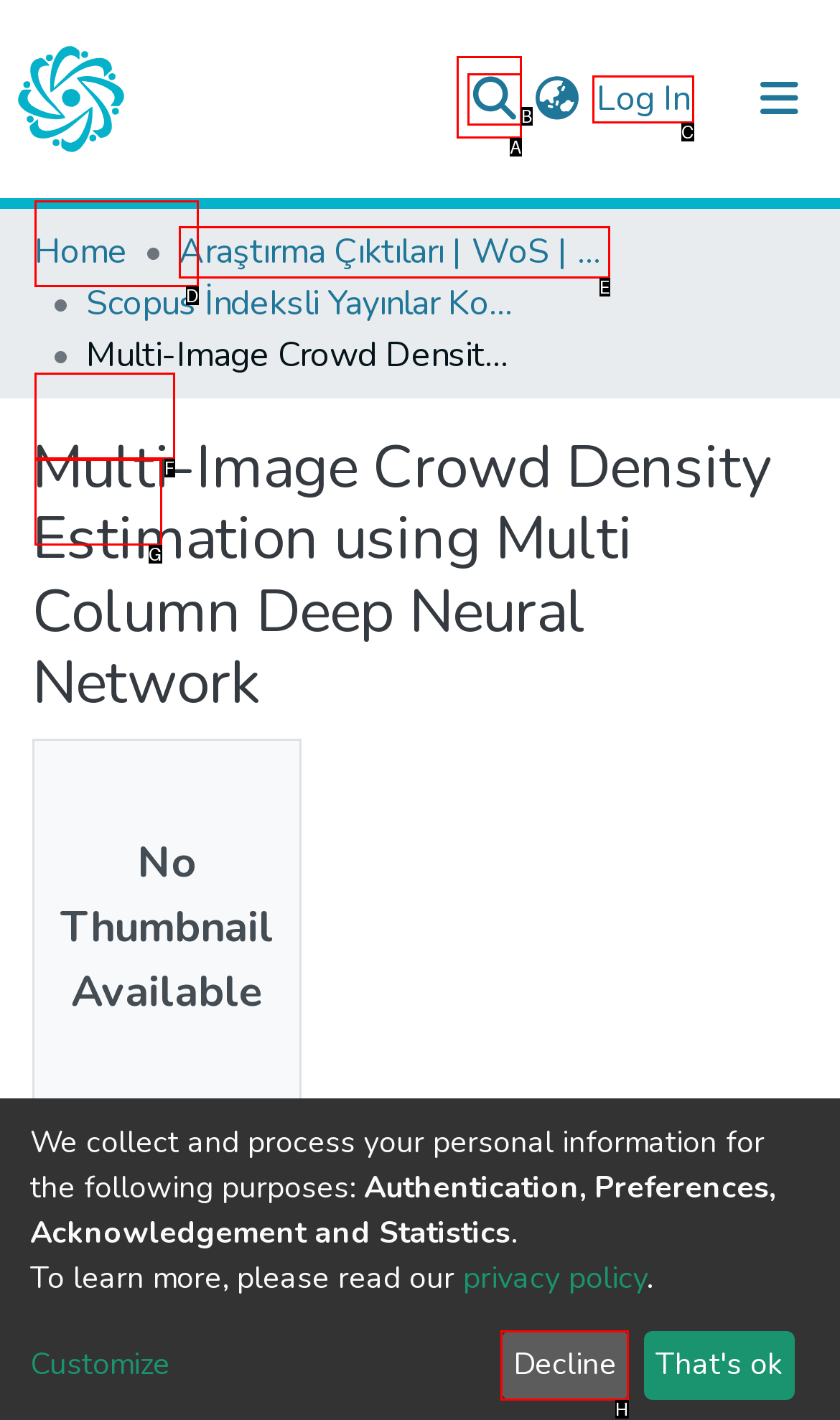Select the letter of the UI element that best matches: Log In(current)
Answer with the letter of the correct option directly.

C